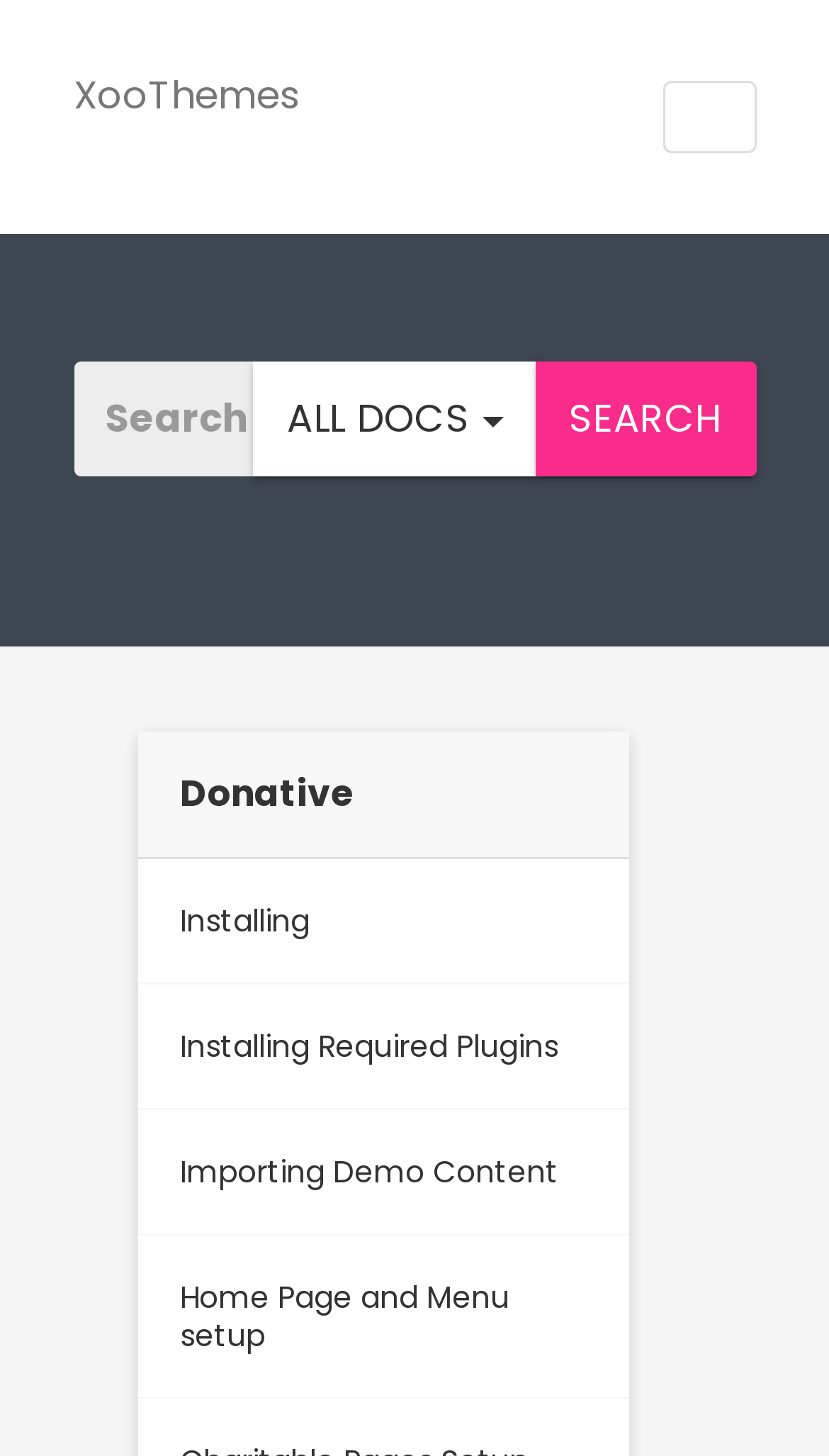Can you determine the bounding box coordinates of the area that needs to be clicked to fulfill the following instruction: "Search XooThemes"?

[0.088, 0.248, 0.385, 0.327]